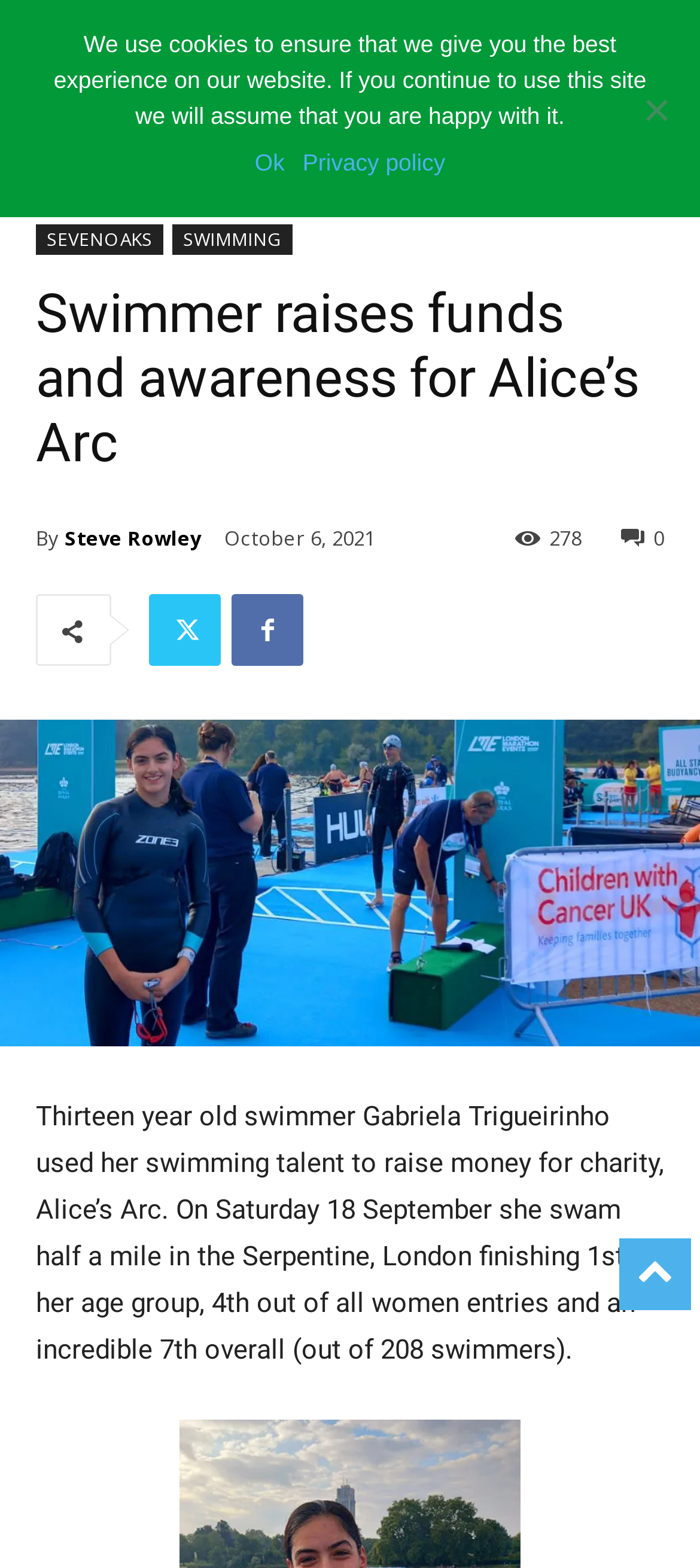Please give a succinct answer using a single word or phrase:
How many people participated in the swimming event?

208